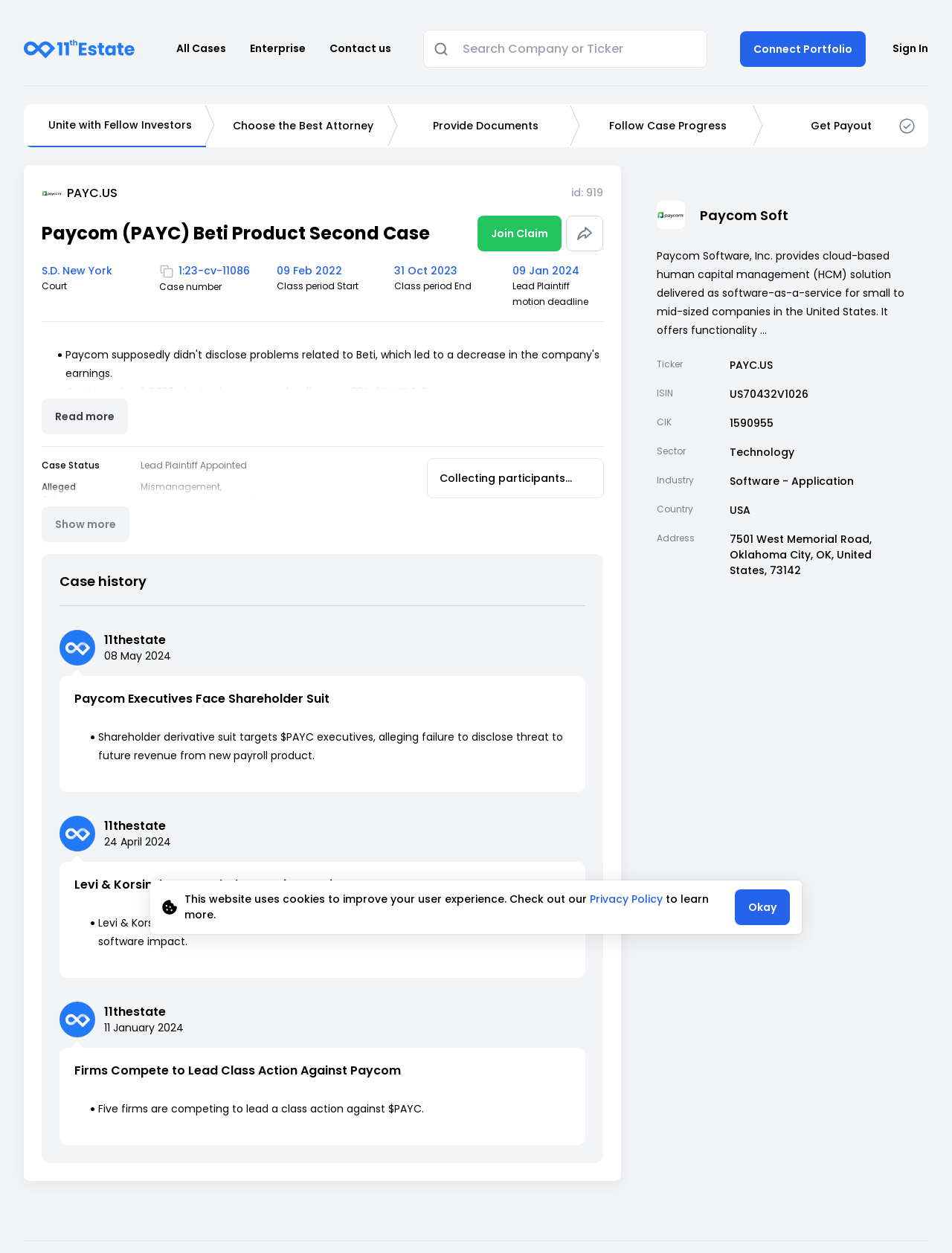What is the deadline for the lead plaintiff motion?
Please answer using one word or phrase, based on the screenshot.

09 January 2024